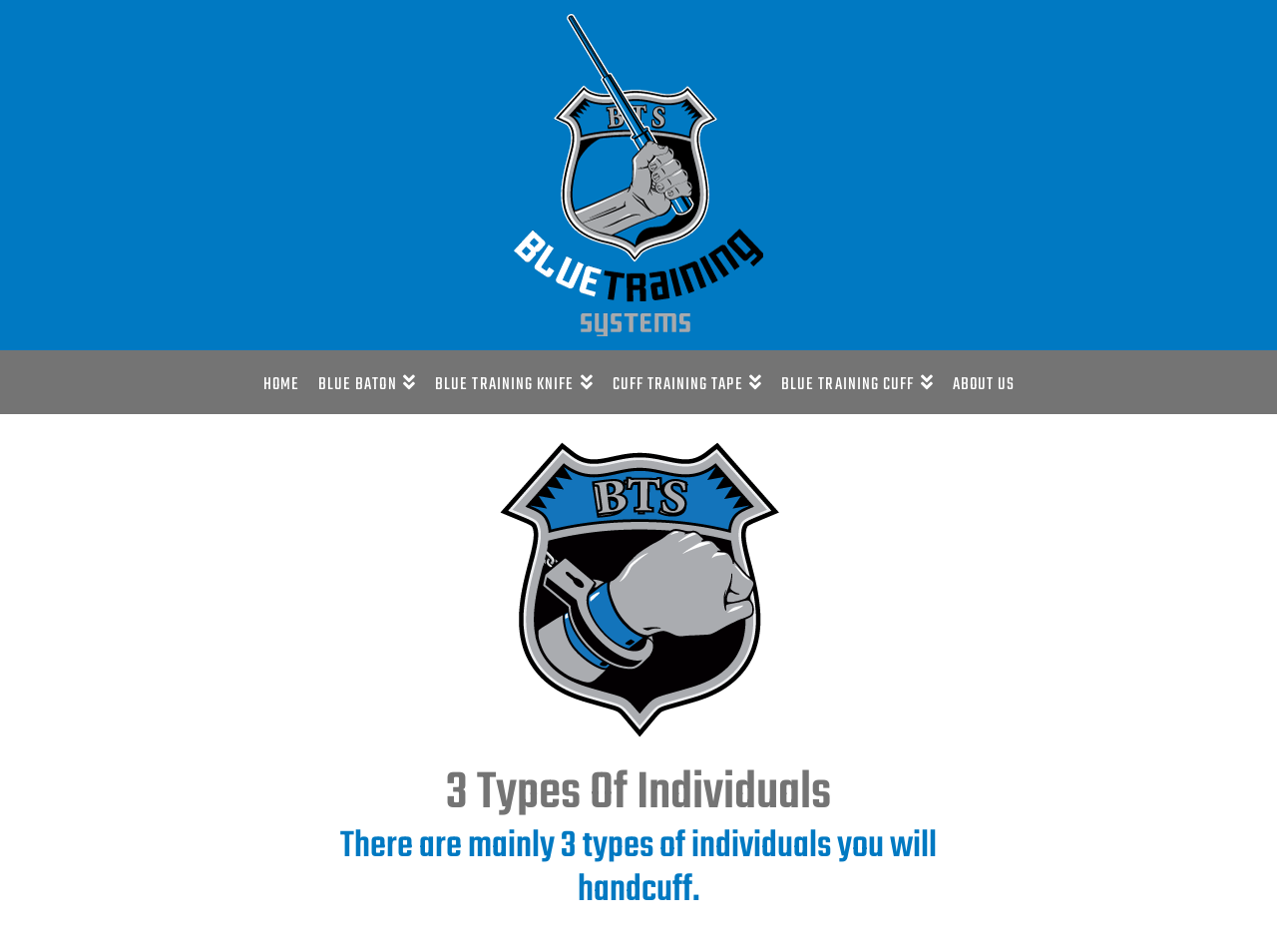Please provide a brief answer to the following inquiry using a single word or phrase:
Is there an image on the webpage?

Yes